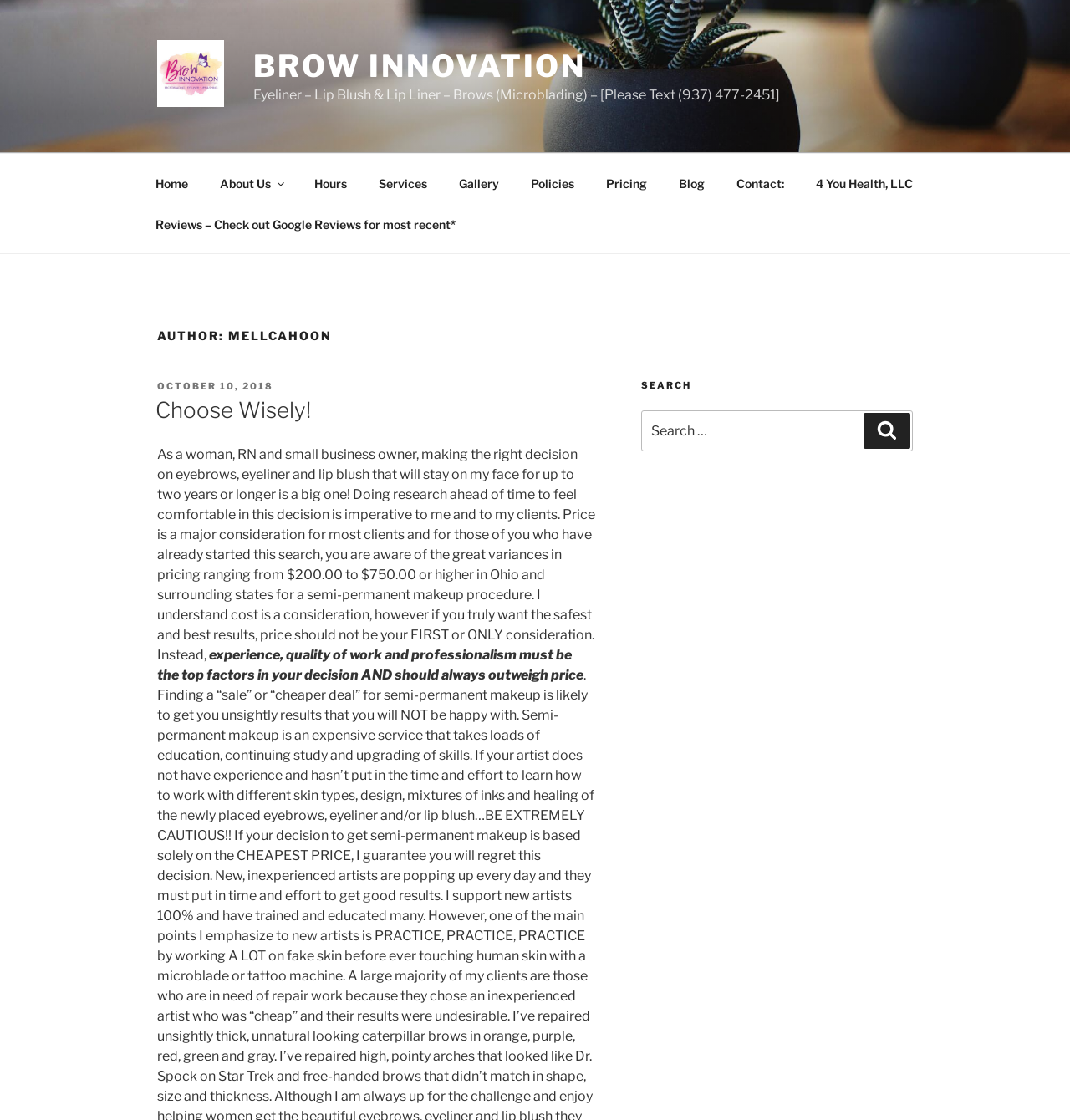Please find and report the bounding box coordinates of the element to click in order to perform the following action: "Click on the 'Home' link". The coordinates should be expressed as four float numbers between 0 and 1, in the format [left, top, right, bottom].

[0.131, 0.145, 0.189, 0.182]